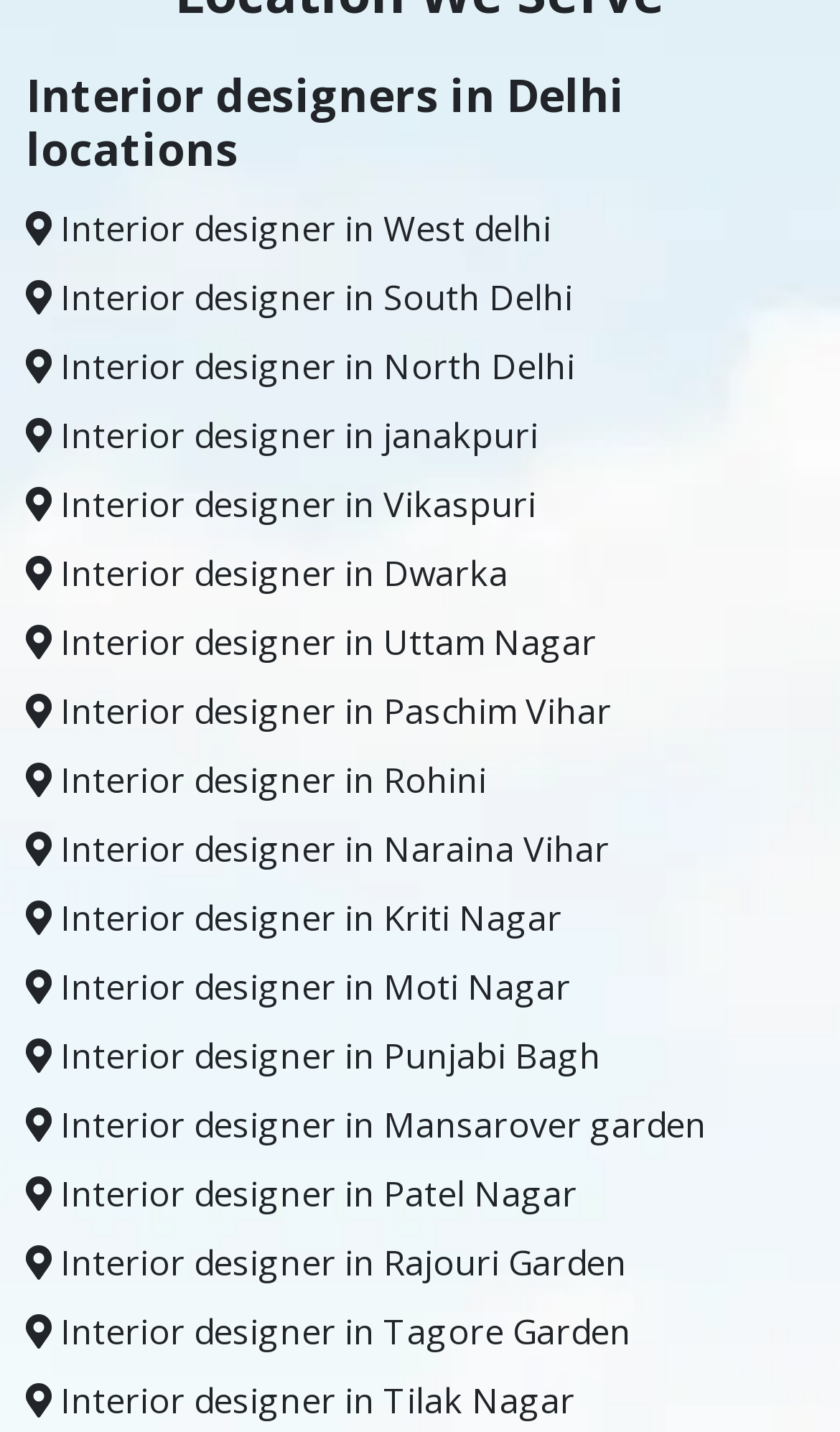Please indicate the bounding box coordinates of the element's region to be clicked to achieve the instruction: "View Interior designer in South Delhi". Provide the coordinates as four float numbers between 0 and 1, i.e., [left, top, right, bottom].

[0.031, 0.191, 0.682, 0.224]